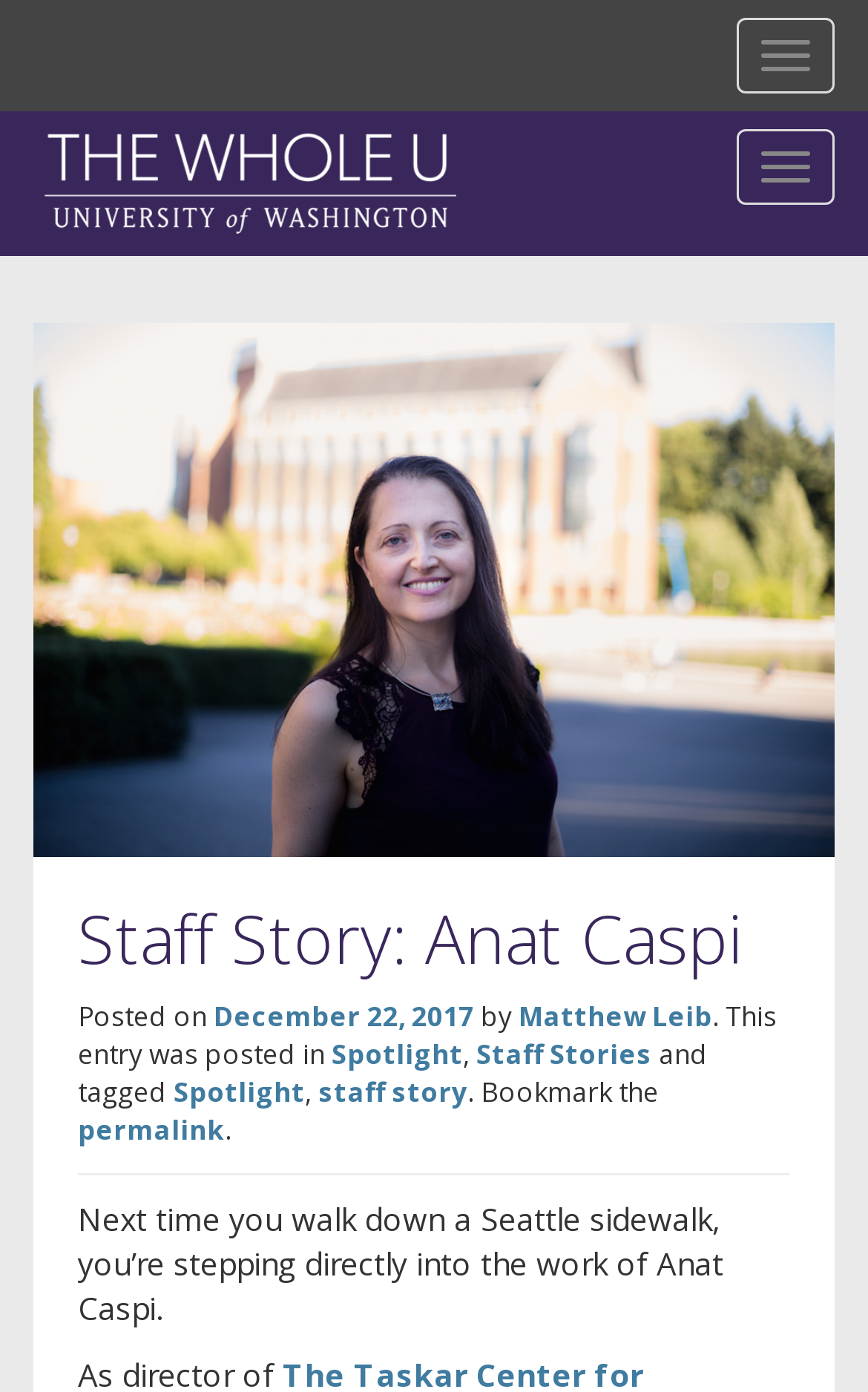Answer the question below with a single word or a brief phrase: 
What is the bounding box coordinate of the region that describes Anat Caspi's work?

[0.09, 0.86, 0.833, 0.954]